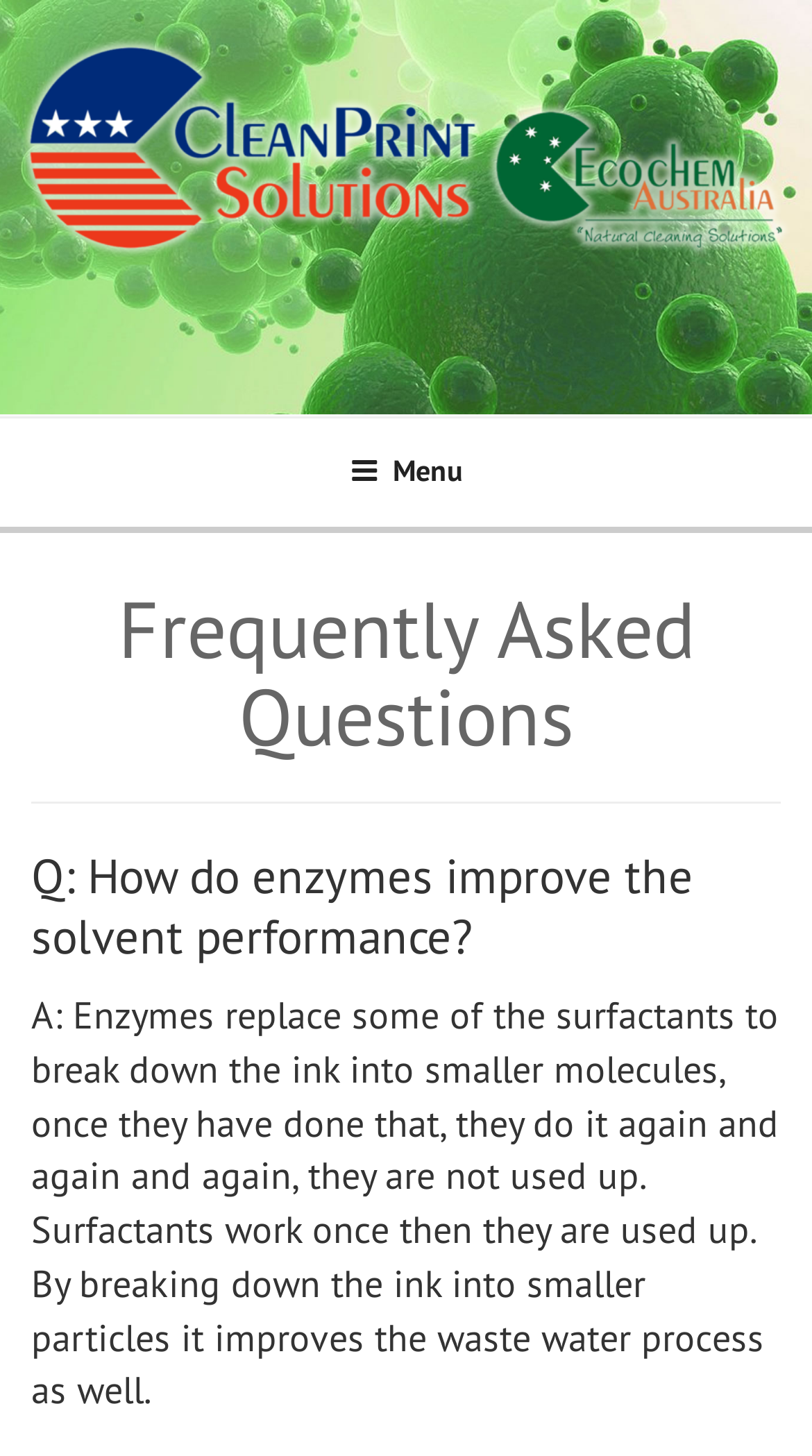What is the format of the FAQs on the webpage?
Look at the webpage screenshot and answer the question with a detailed explanation.

The FAQs on the webpage follow a format where a question is asked, denoted by 'Q:', and then the answer is provided, denoted by 'A:'.